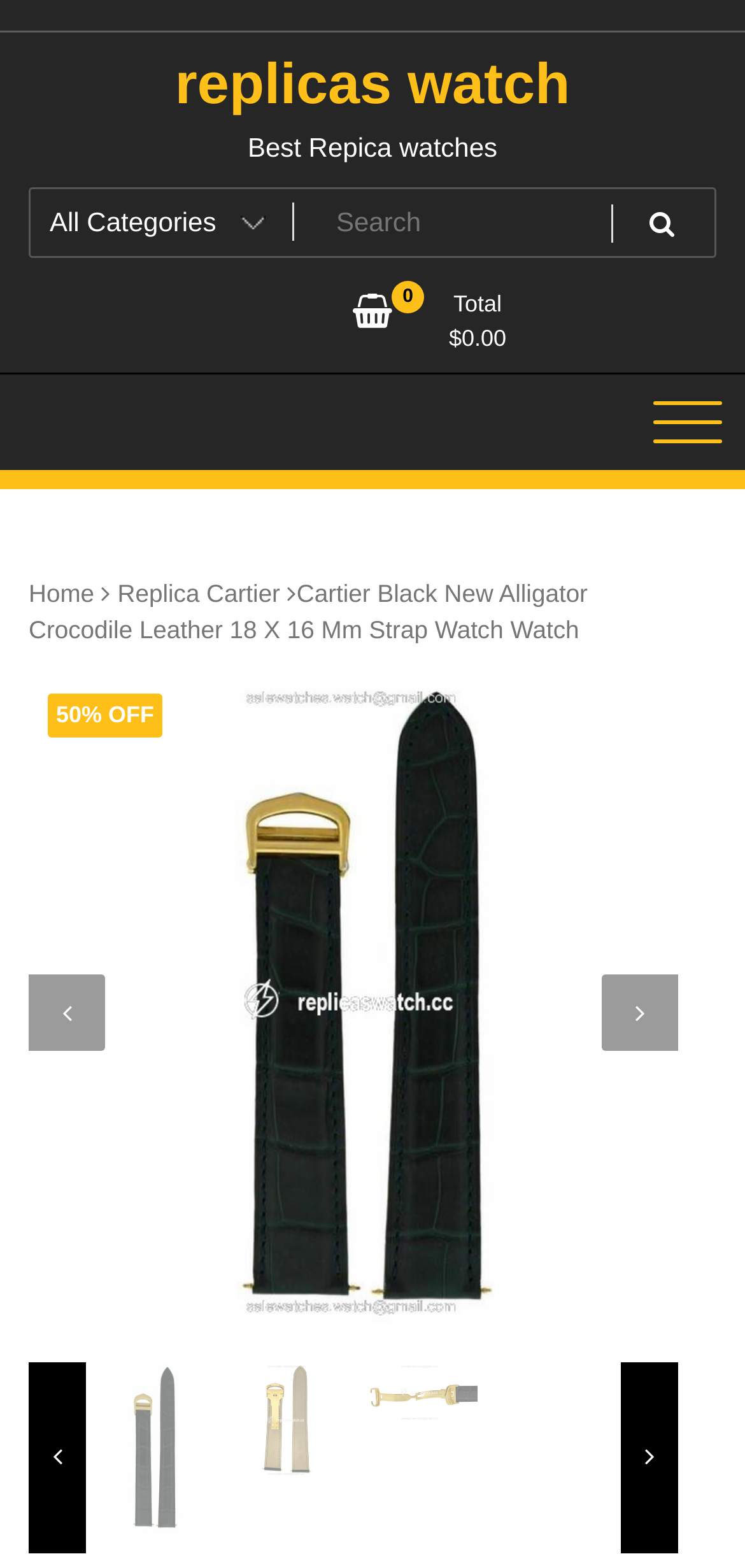Using the information in the image, give a comprehensive answer to the question: 
How many images of the watch are displayed?

There are four images of the Cartier Black New Alligator Crocodile Leather 18 X 16 Mm Strap Watch displayed on the webpage, which can be identified by the image elements with the same description.